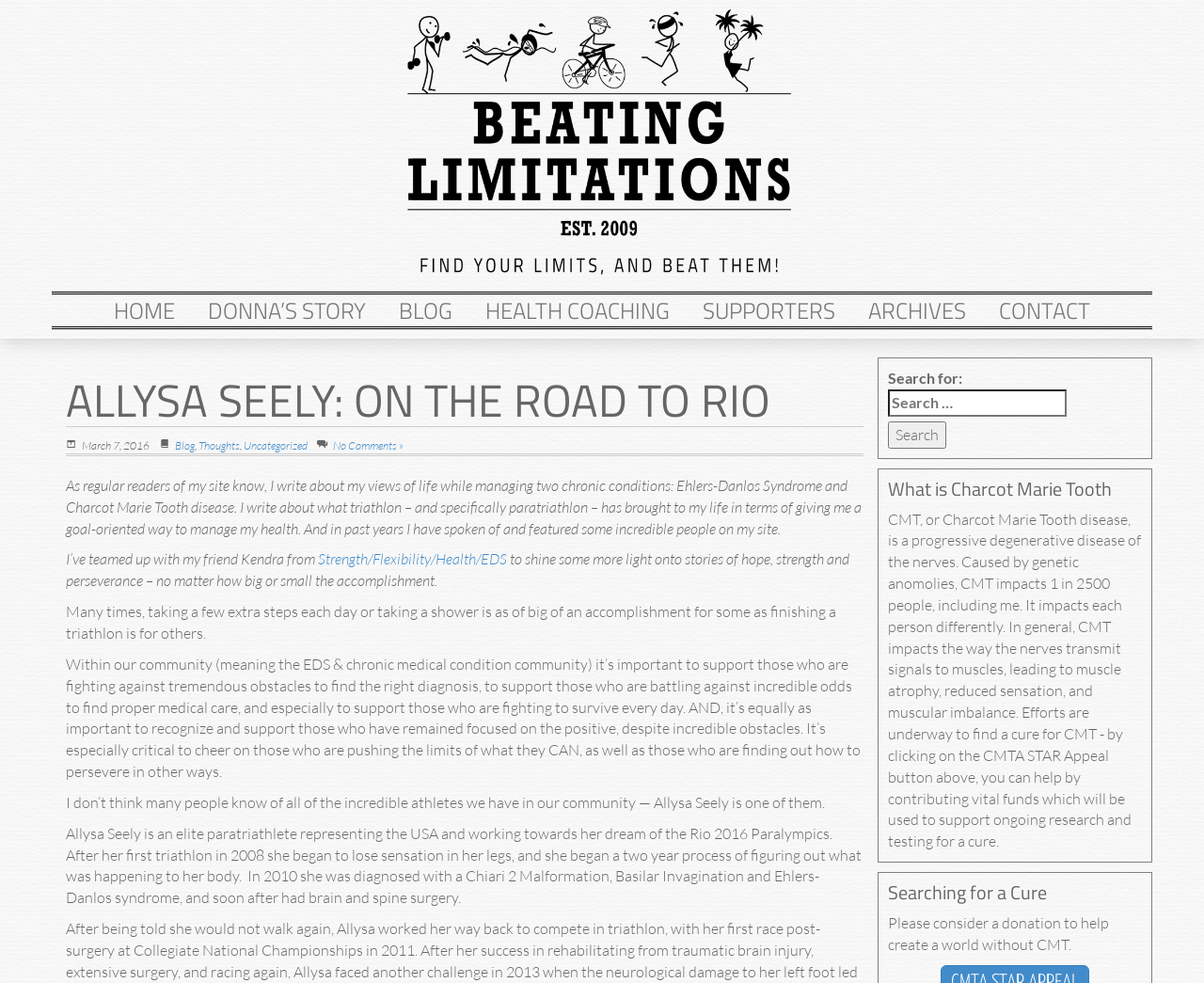Convey a detailed summary of the webpage, mentioning all key elements.

This webpage is about Allysa Seely, a paratriathlete, and her journey to the Rio 2016 Paralympics. At the top of the page, there is a banner image with the title "Beating Limitations" and a navigation menu with links to "HOME", "DONNA'S STORY", "BLOG", "HEALTH COACHING", "SUPPORTERS", "ARCHIVES", and "CONTACT".

Below the navigation menu, there is a header section with a heading "ALLYSA SEELY: ON THE ROAD TO RIO" and a subheading "March 7, 2016". The header section also contains links to "Blog", "Thoughts", and "Uncategorized".

The main content of the page is divided into several sections. The first section is a personal story about the author's experience with chronic conditions, including Ehlers-Danlos Syndrome and Charcot Marie Tooth disease. The author talks about the importance of supporting people with chronic conditions and recognizing their accomplishments, no matter how small they may seem.

The second section introduces Allysa Seely, an elite paratriathlete who has been diagnosed with Chiari 2 Malformation, Basilar Invagination, and Ehlers-Danlos syndrome. The section describes her journey, including her diagnosis and brain and spine surgery.

On the right side of the page, there is a search box with a label "Search for:" and a button "Search". Below the search box, there is a section about Charcot Marie Tooth disease, which includes a heading, a brief description of the disease, and a call to action to contribute to research and testing for a cure.

Finally, there is a section with a heading "Searching for a Cure" and a request to consider a donation to help create a world without CMT.